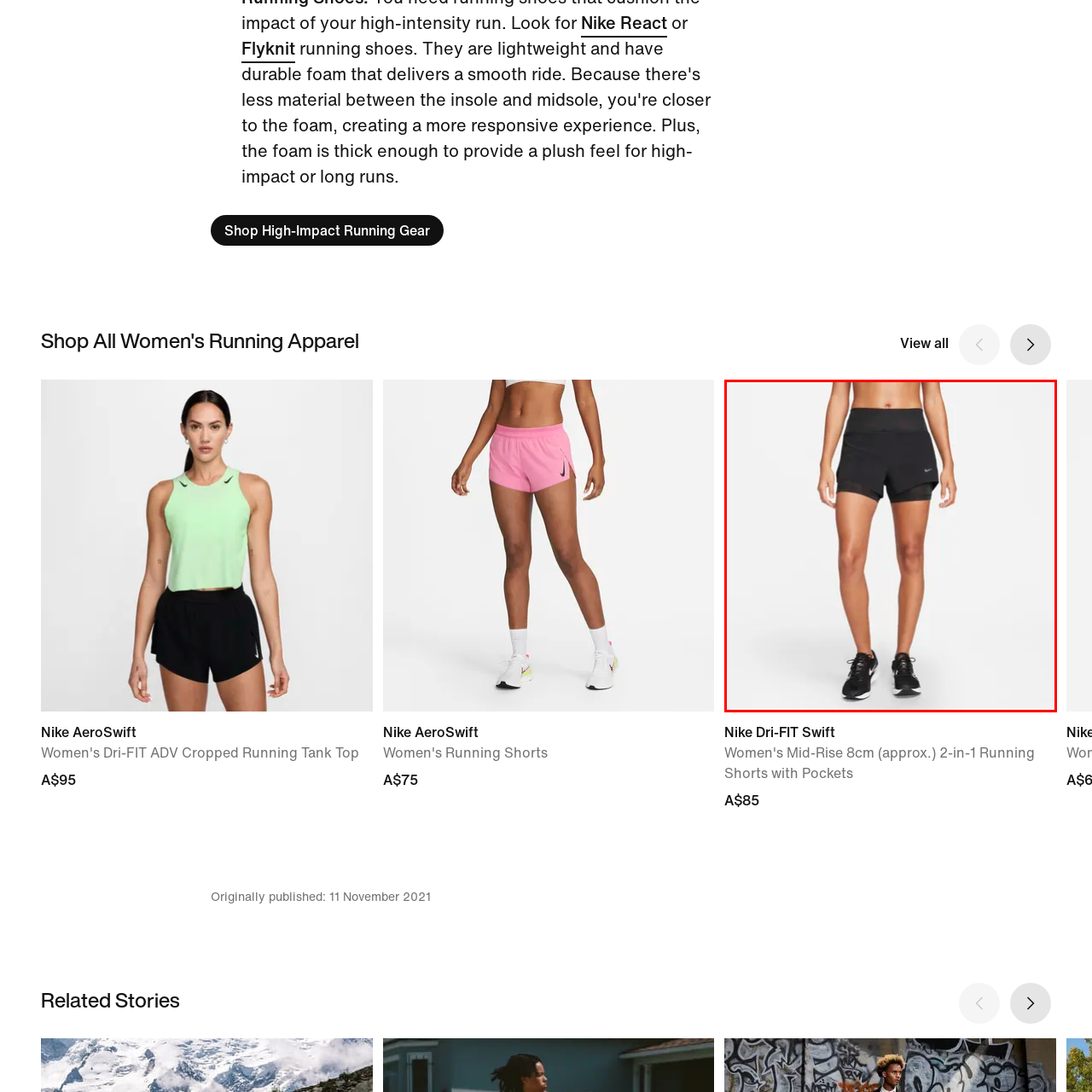What is the purpose of the inner shorts?
Look at the section marked by the red bounding box and provide a single word or phrase as your answer.

additional support